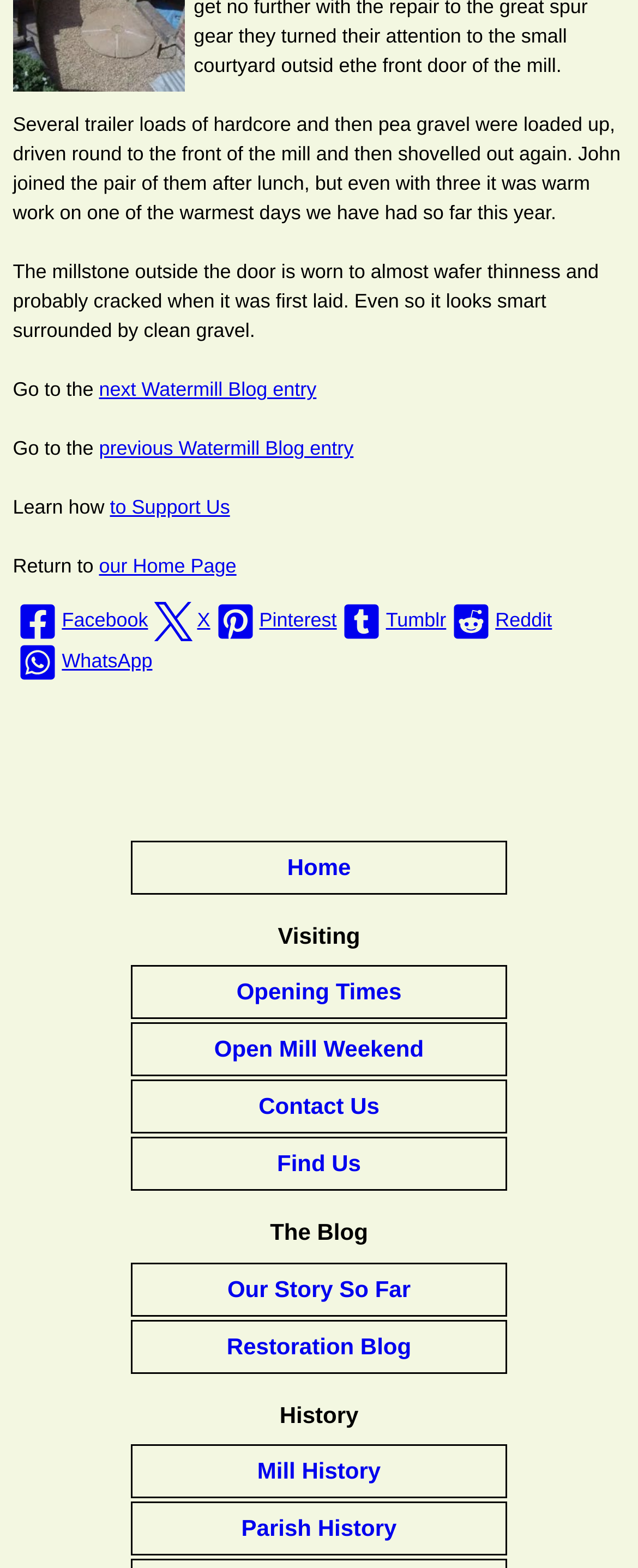Answer the question with a brief word or phrase:
What is the name of the section that contains links to 'Opening Times' and 'Contact Us'?

Visiting